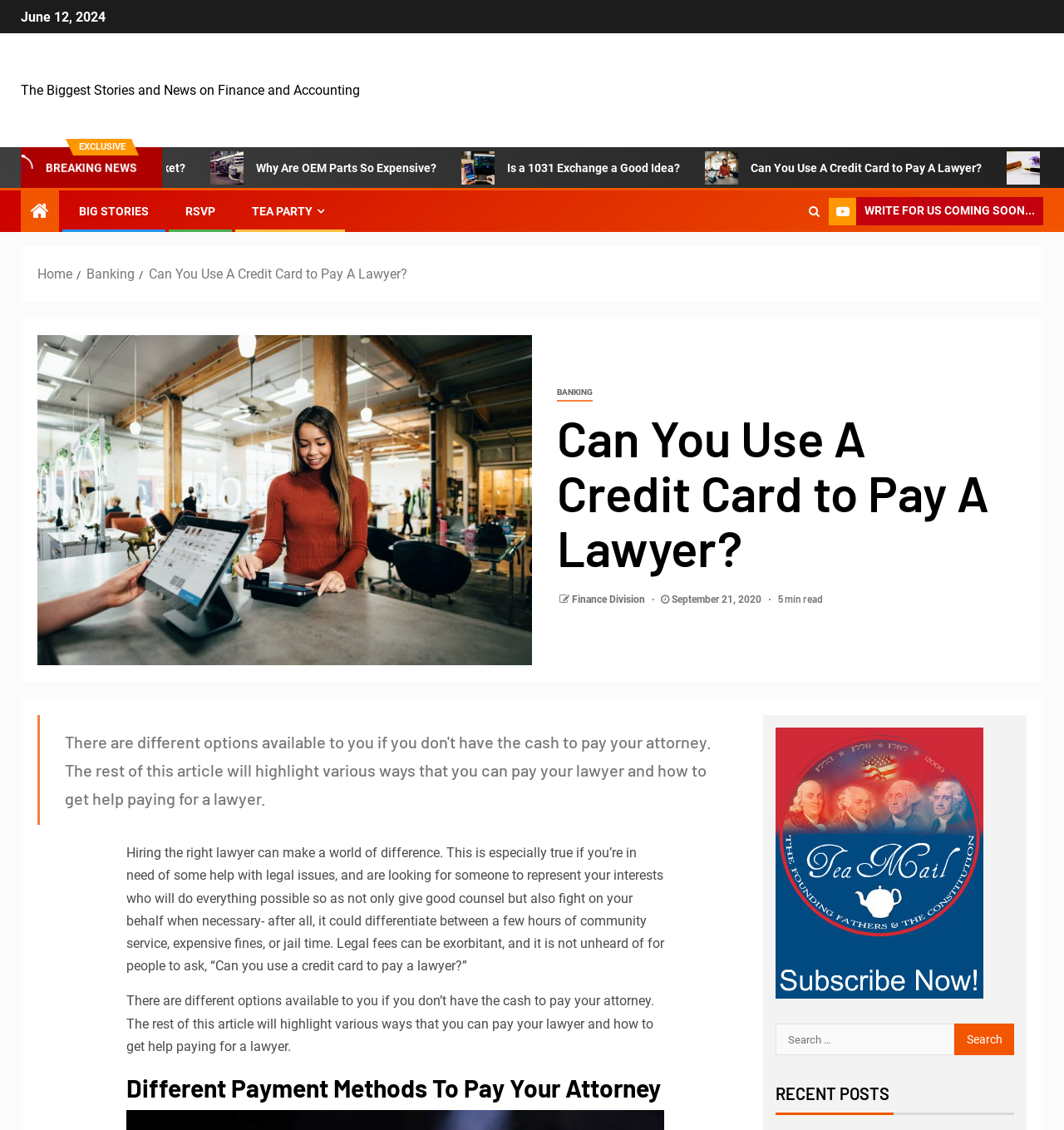What is the estimated reading time of the article?
Please give a detailed and elaborate answer to the question based on the image.

I found the estimated reading time of the article by looking at the static text element with the content '5 min read' located below the article title.